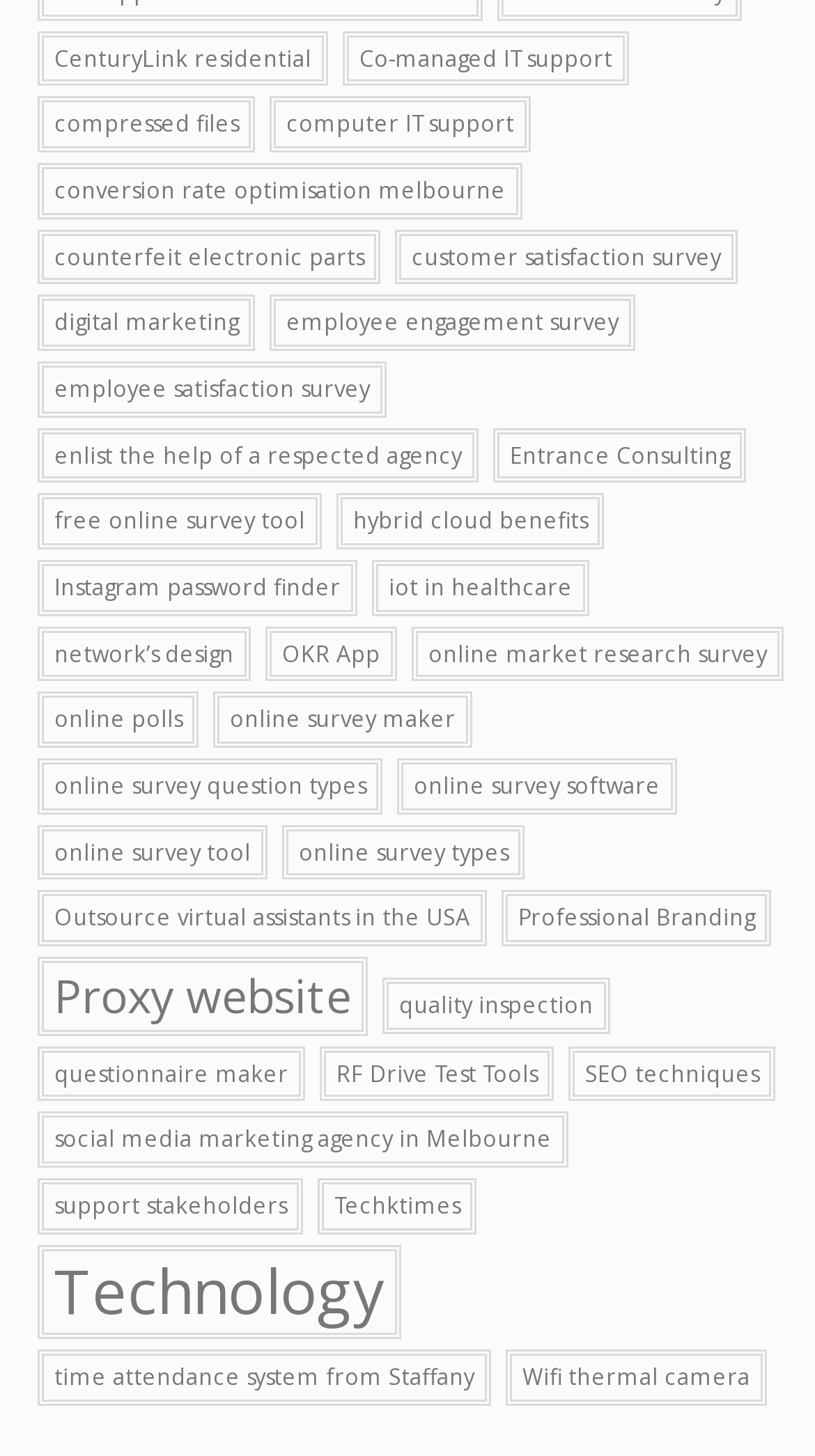Please identify the bounding box coordinates of the clickable area that will fulfill the following instruction: "Learn about online survey software". The coordinates should be in the format of four float numbers between 0 and 1, i.e., [left, top, right, bottom].

[0.487, 0.521, 0.831, 0.559]